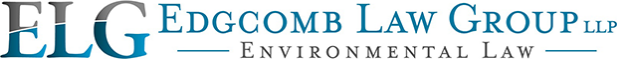Respond to the following query with just one word or a short phrase: 
What type of law does Edgcomb Law Group specialize in?

Environmental Law